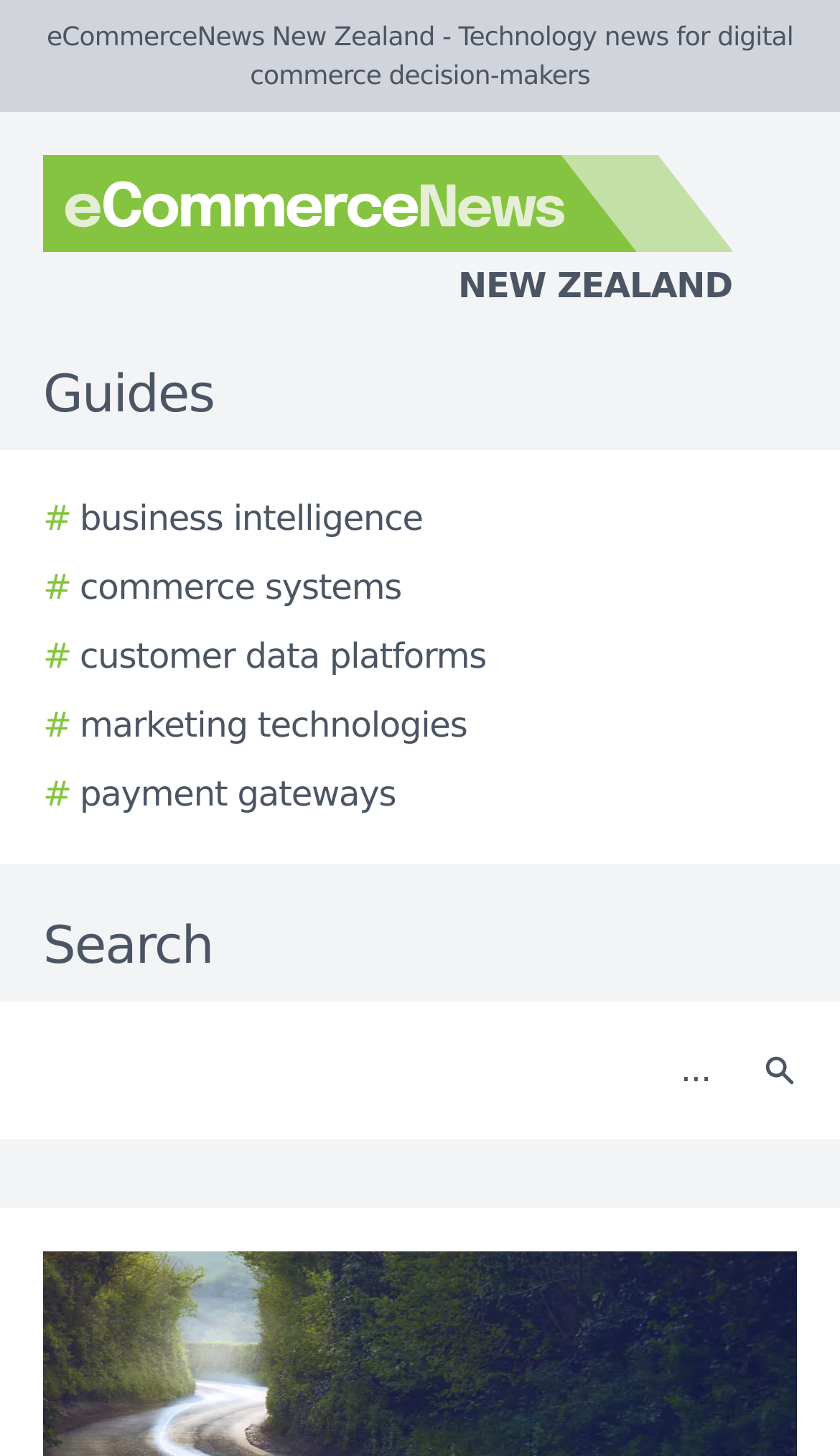How many links are under the 'Guides' section?
Please provide a comprehensive answer based on the contents of the image.

I counted the number of links under the 'Guides' section, which are '# business intelligence', '# commerce systems', '# customer data platforms', '# marketing technologies', and '# payment gateways'.